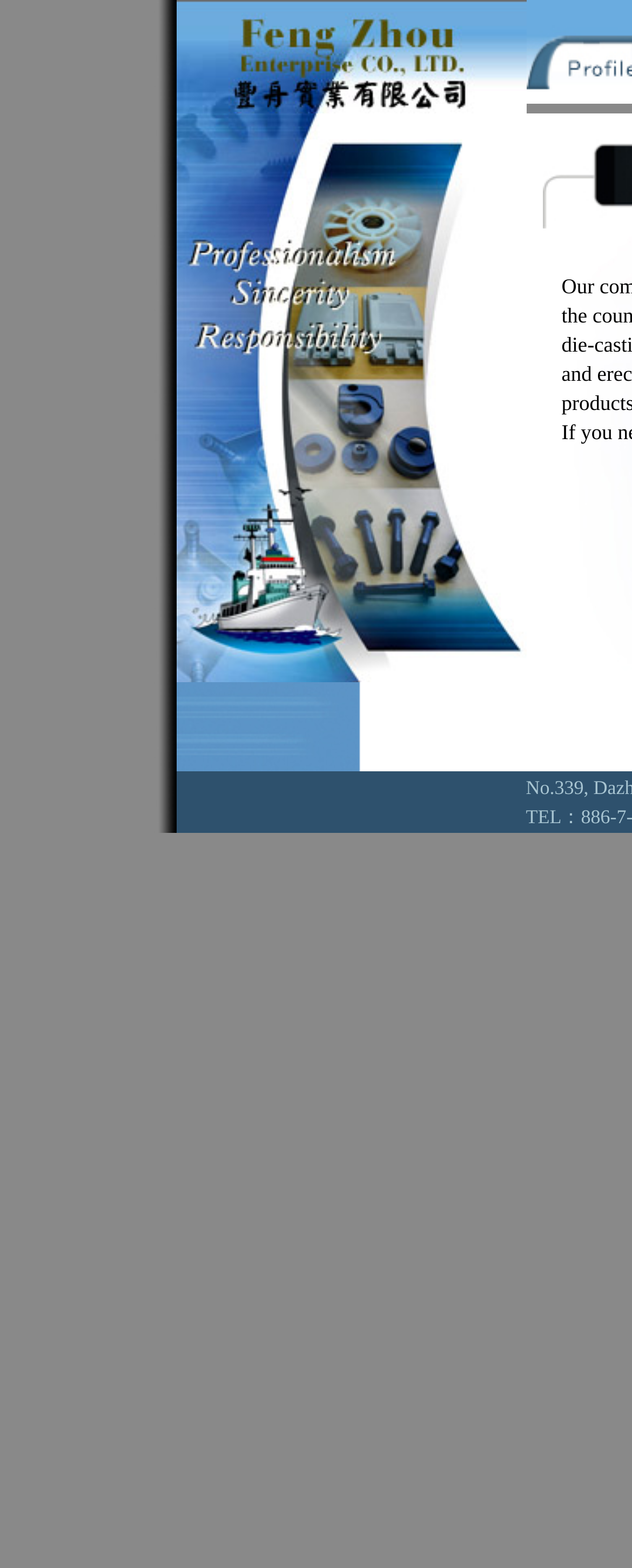Answer the following inquiry with a single word or phrase:
How many grid cells are there in the third table cell?

3